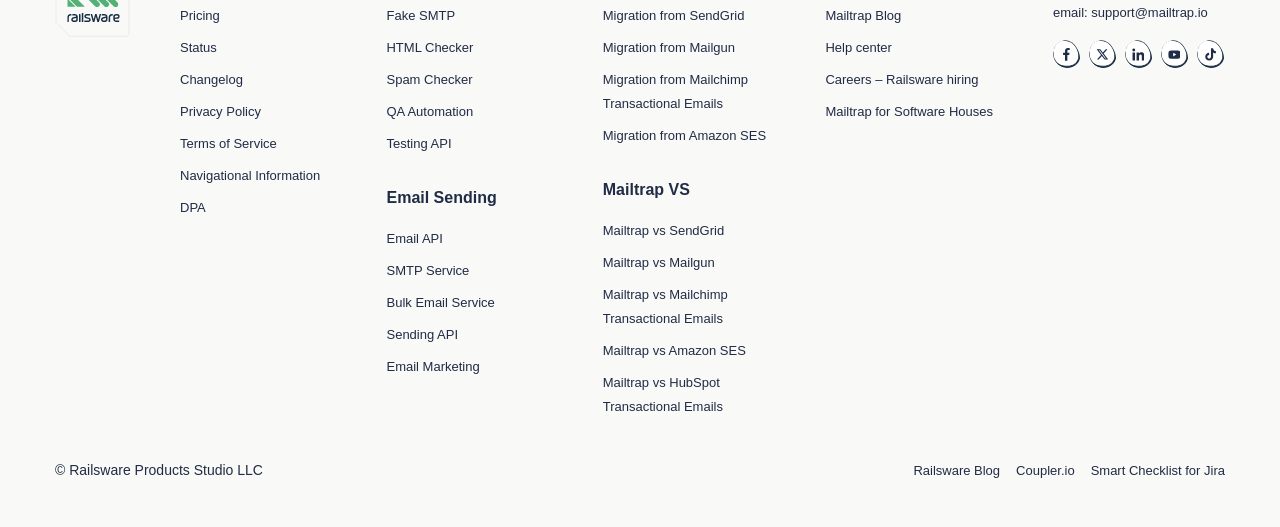Provide a single word or phrase to answer the given question: 
What is the purpose of the 'Email Sending' section?

Email related services